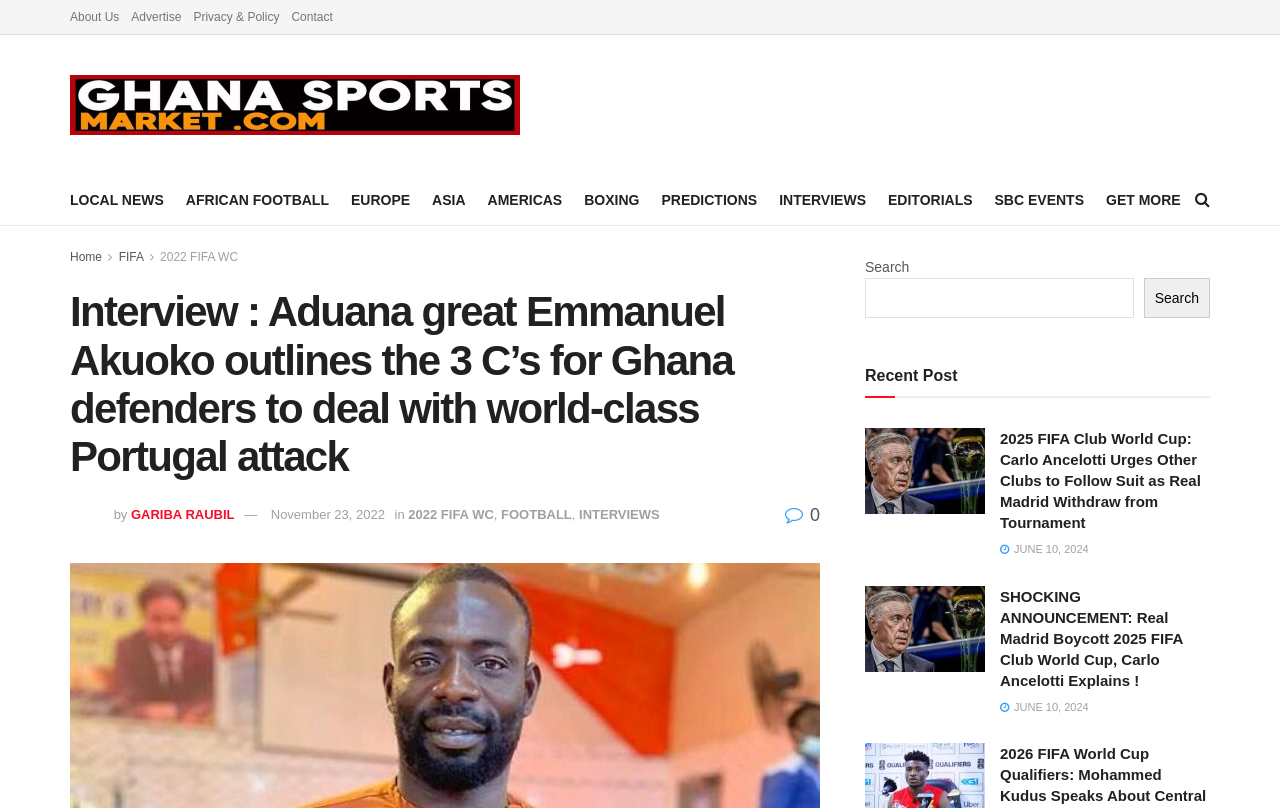Please find the bounding box coordinates of the element that you should click to achieve the following instruction: "Click on the '2022 FIFA WC' link". The coordinates should be presented as four float numbers between 0 and 1: [left, top, right, bottom].

[0.125, 0.309, 0.186, 0.327]